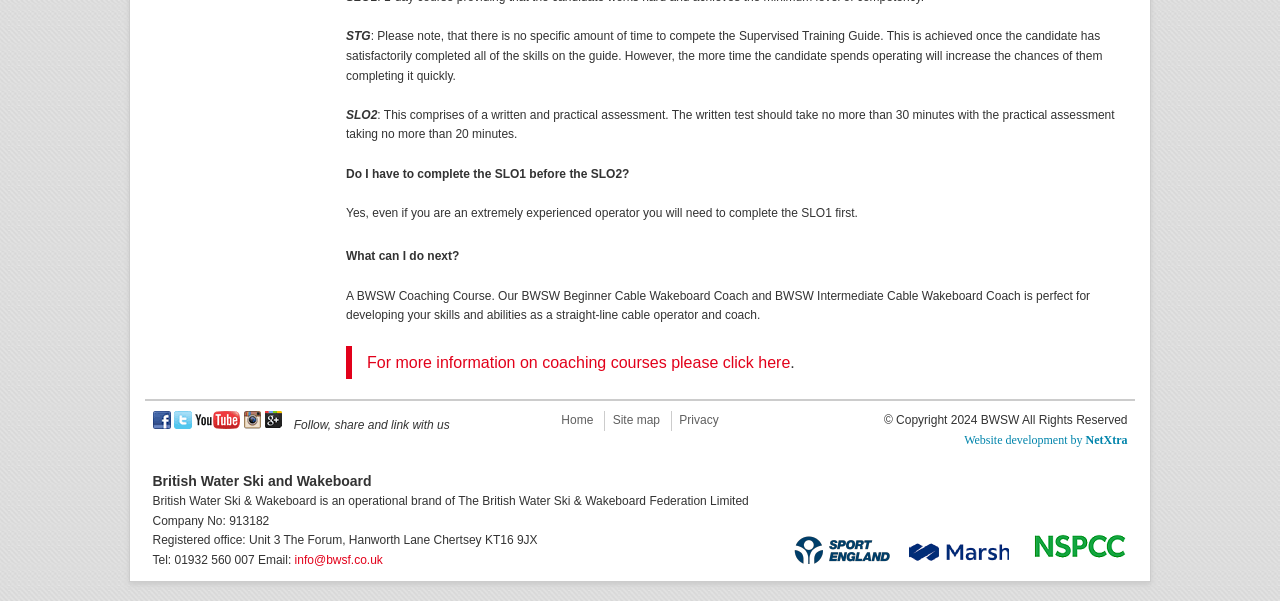Using the description: "info@bwsf.co.uk", determine the UI element's bounding box coordinates. Ensure the coordinates are in the format of four float numbers between 0 and 1, i.e., [left, top, right, bottom].

[0.23, 0.92, 0.299, 0.944]